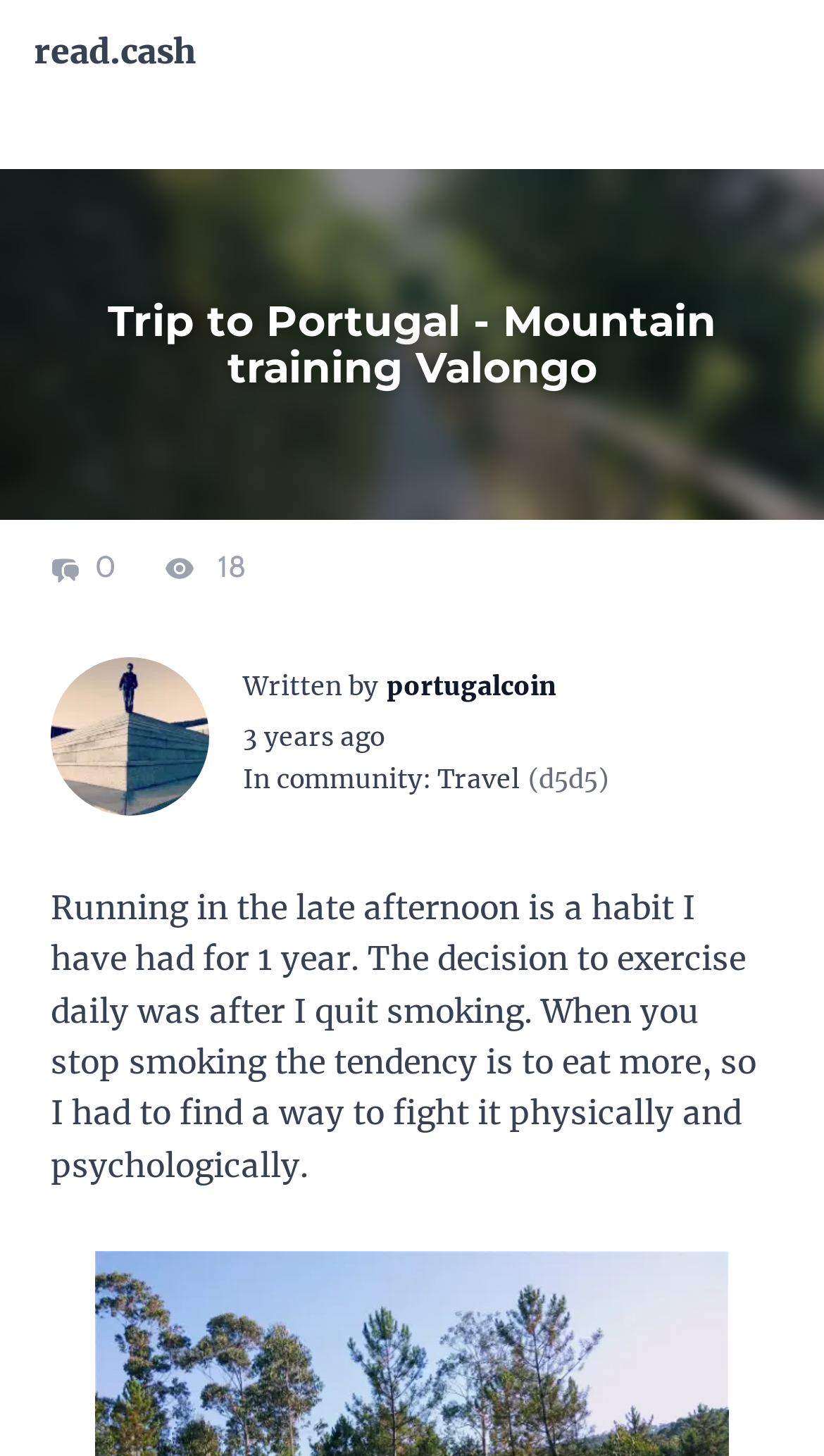Using the description "parent_node: Rechercher : name="s" placeholder="Rechercher…"", predict the bounding box of the relevant HTML element.

None